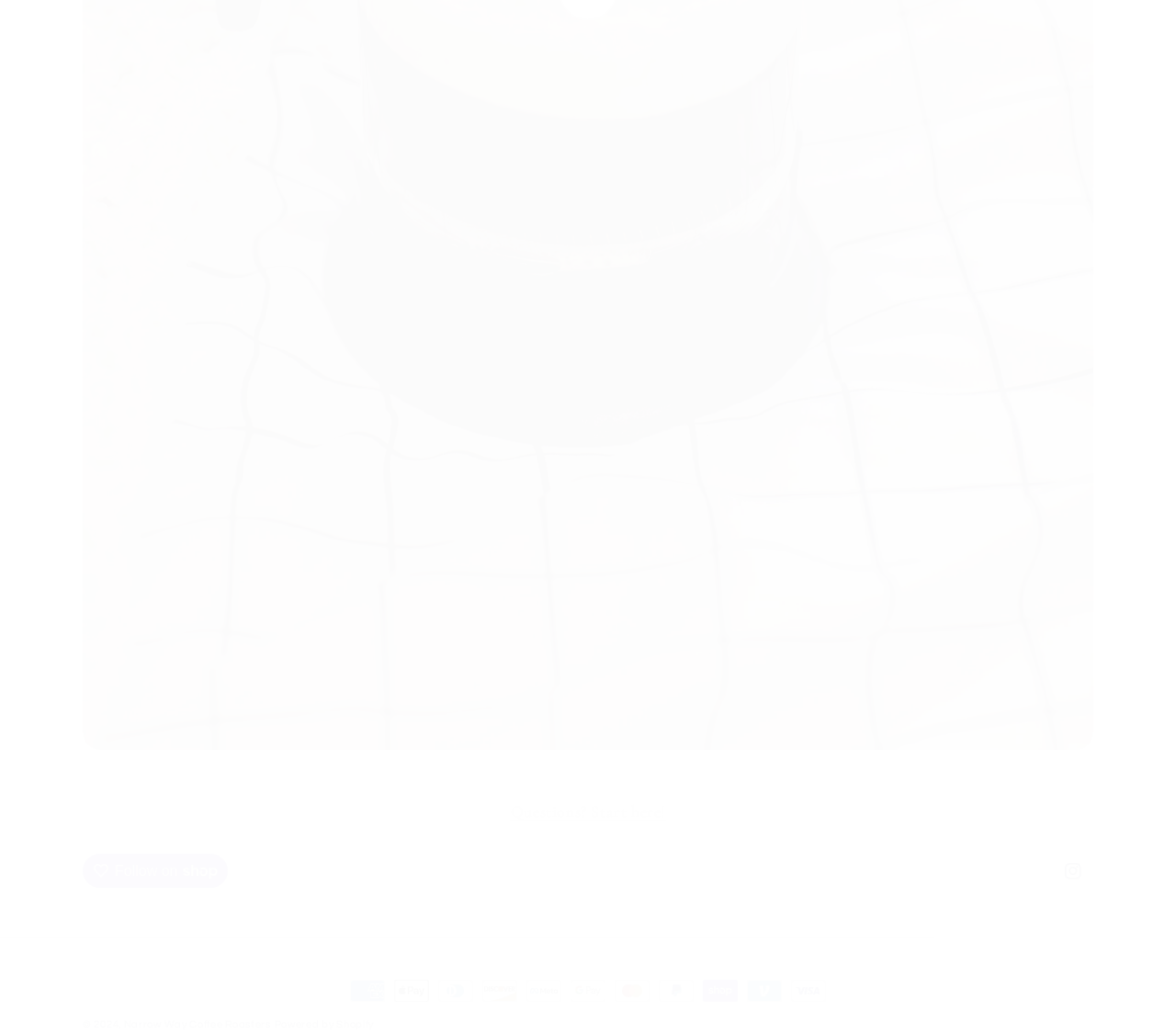Please answer the following question using a single word or phrase: What is the company name?

Narrow Way Coffee Roasters